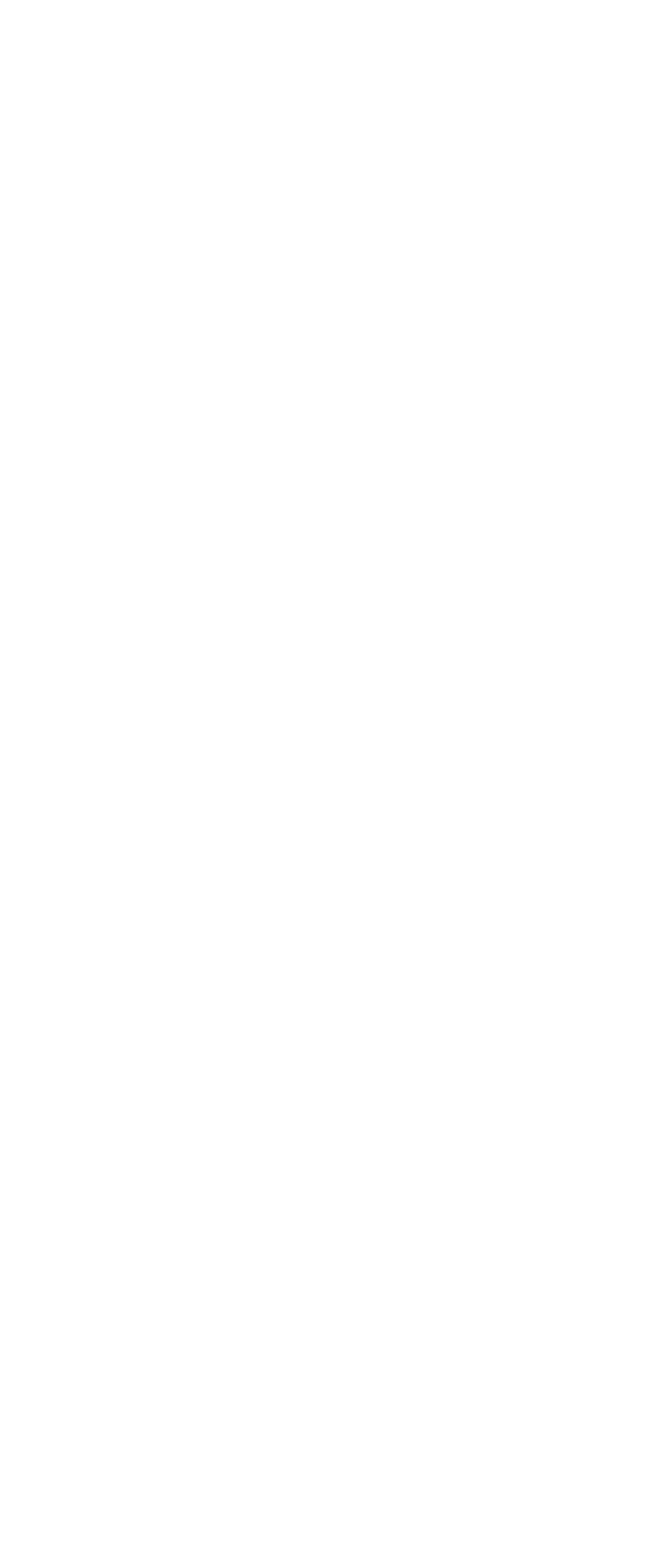Determine the bounding box coordinates of the section I need to click to execute the following instruction: "visit iWeiss website". Provide the coordinates as four float numbers between 0 and 1, i.e., [left, top, right, bottom].

[0.049, 0.056, 0.912, 0.156]